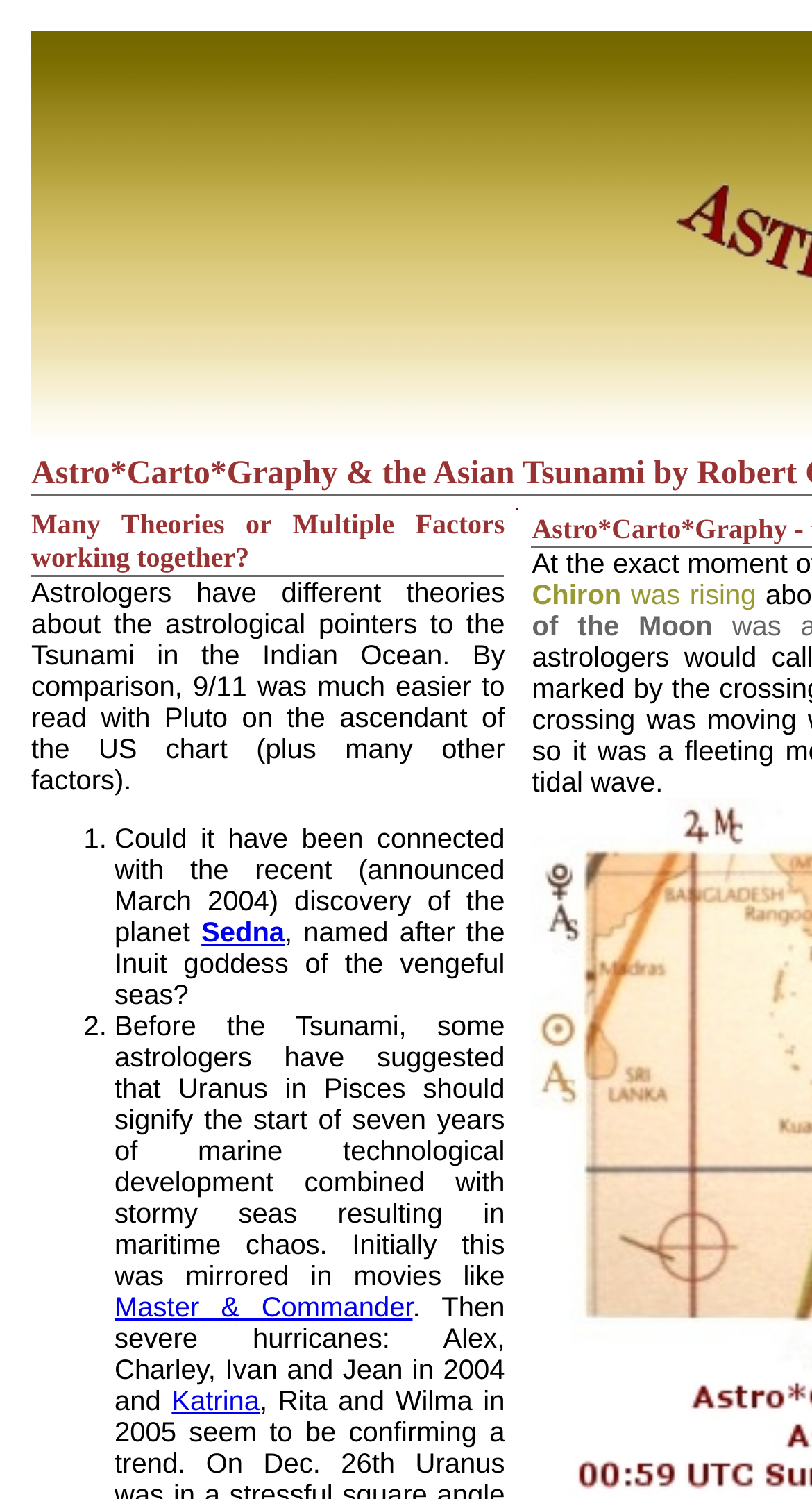Please answer the following query using a single word or phrase: 
What is the name of the hurricane mentioned in the text?

Katrina